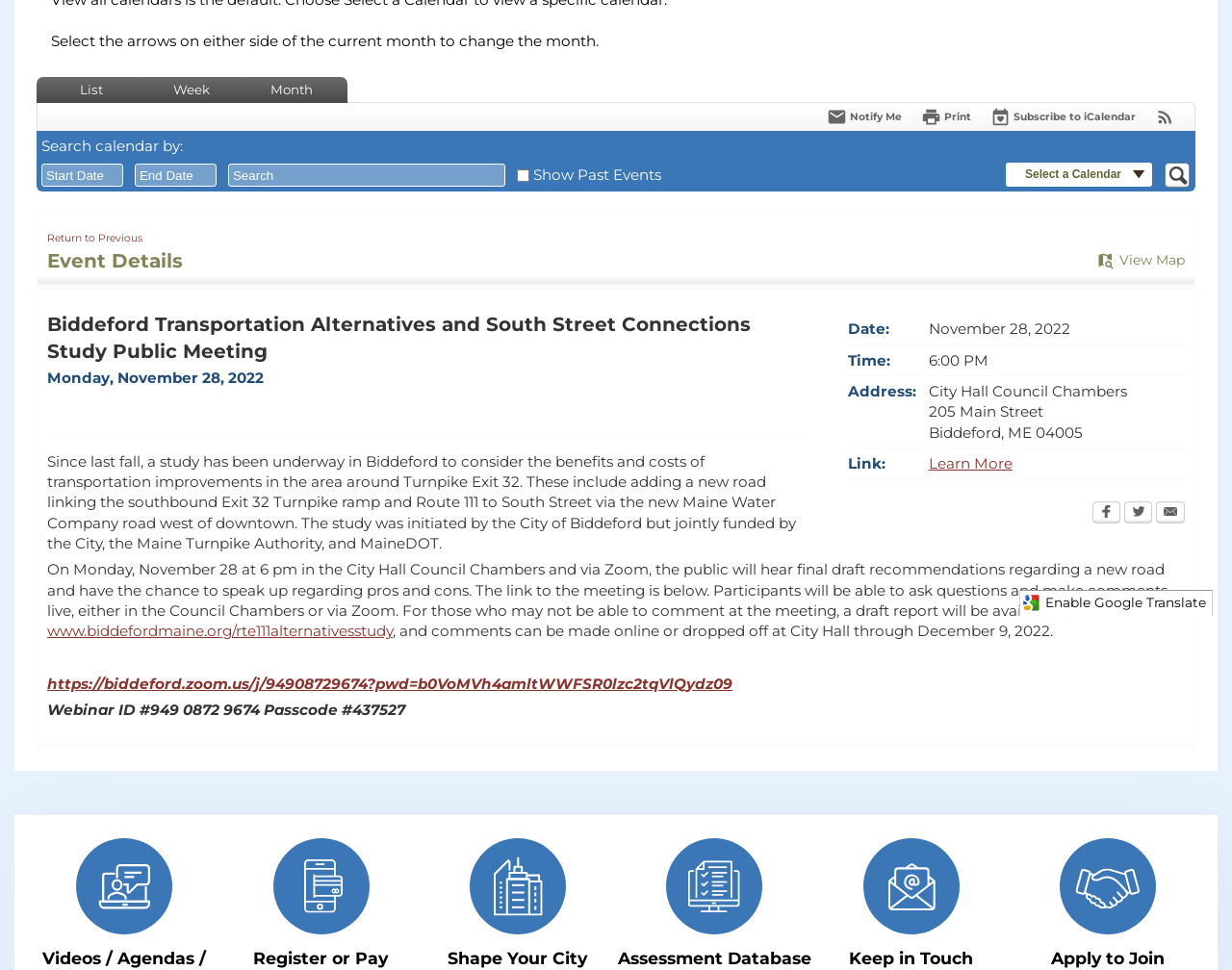Using the webpage screenshot, locate the HTML element that fits the following description and provide its bounding box: "aria-label="Email Opens in new window"".

[0.938, 0.517, 0.962, 0.543]